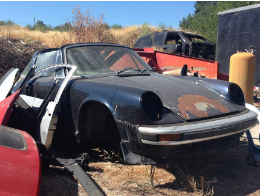Give an elaborate caption for the image.

The image depicts a weathered 1974 Porsche 911 Targa, which appears to have been abandoned for an extended period. The car's exterior features a glossy black paint dulled by rust and grime, with notable peeling around the edges, particularly on the front hood. The headlights, once prominent, now carry an air of neglect, and the front bumper shows signs of wear and damage. 

Surrounding the car are remnants of other vehicles, highlighting its isolation in a scrapped environment. This particular Porsche is part of a project for sourcing usable parts for restoration, as mentioned in accompanying context. Despite being left to deteriorate, the car's fenders are reported to be in surprisingly good shape, hinting at potential for a restoration project. The dusty and overgrown background of the image accentuates the vehicle's long-standing presence in the area, evoking a story of past journeys and the promise of future repairs.